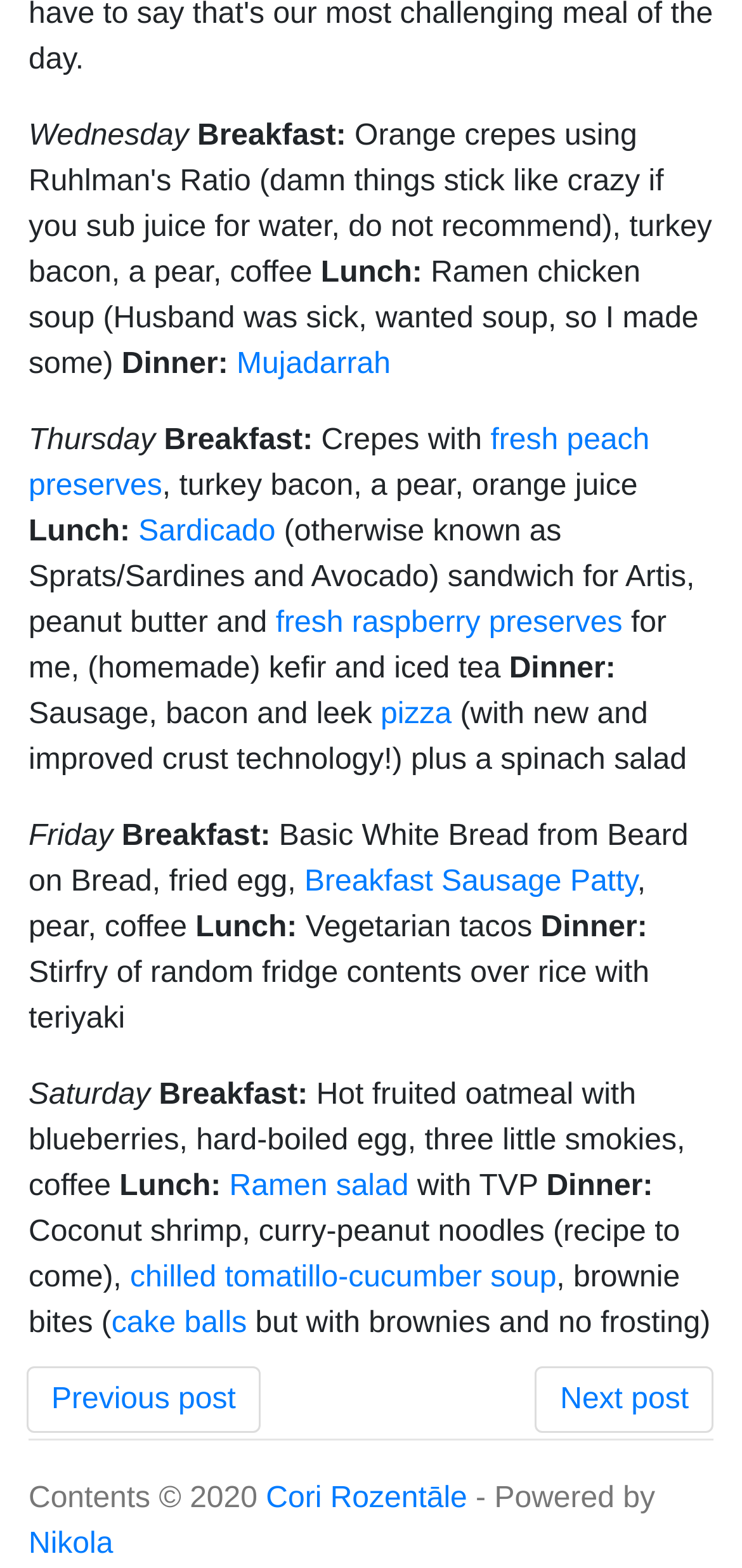What is the last meal mentioned on Saturday?
Examine the image and give a concise answer in one word or a short phrase.

Dinner